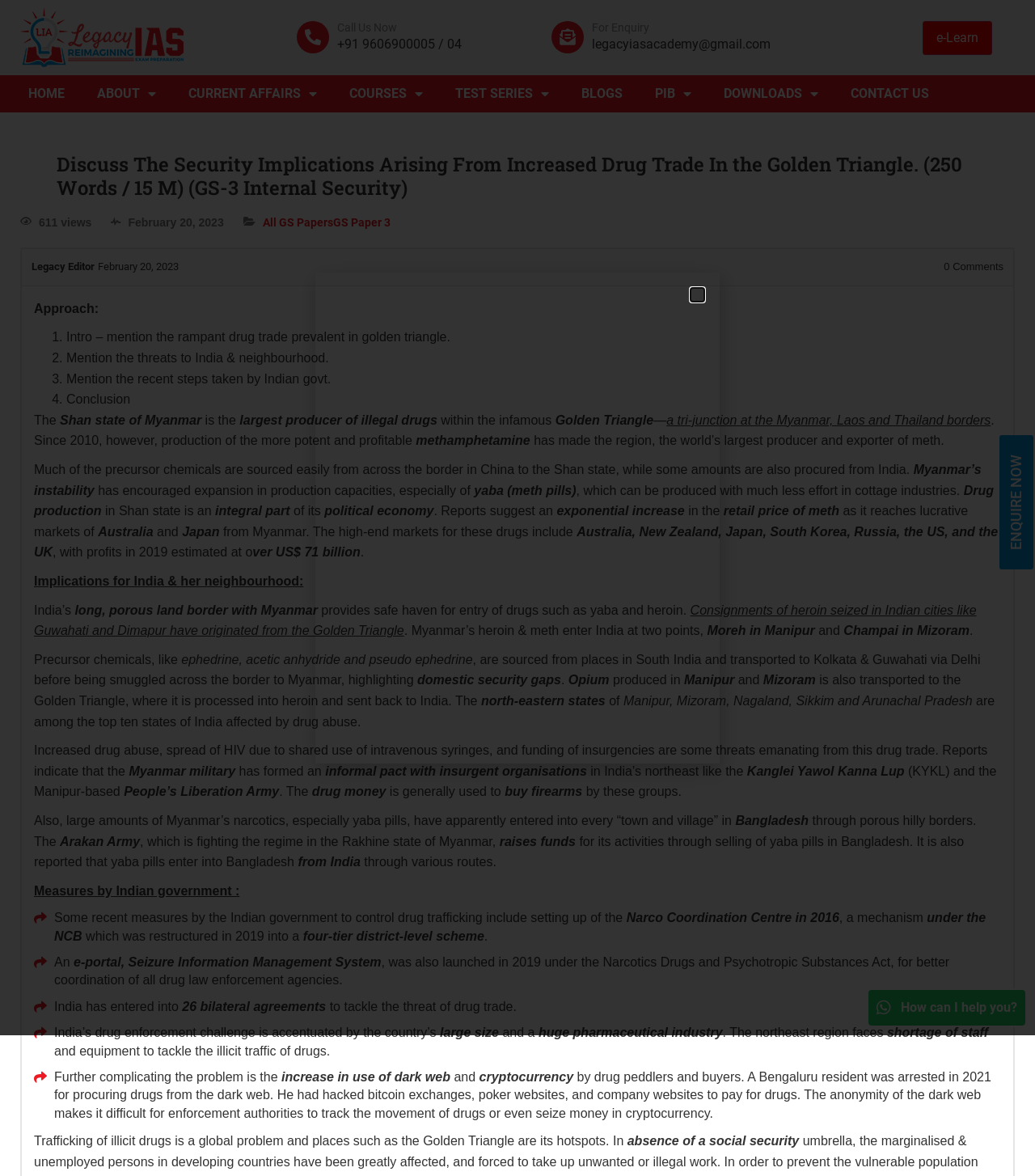Analyze the image and give a detailed response to the question:
What is the approach to answer the GS paper?

The approach to answer the GS paper can be found in the list markers and static texts below the heading 'Approach:'. The list markers and static texts suggest that the approach to answer the GS paper involves introducing the topic, mentioning the threats to India and its neighbourhood, discussing the recent steps taken by the Indian government, and concluding the answer.